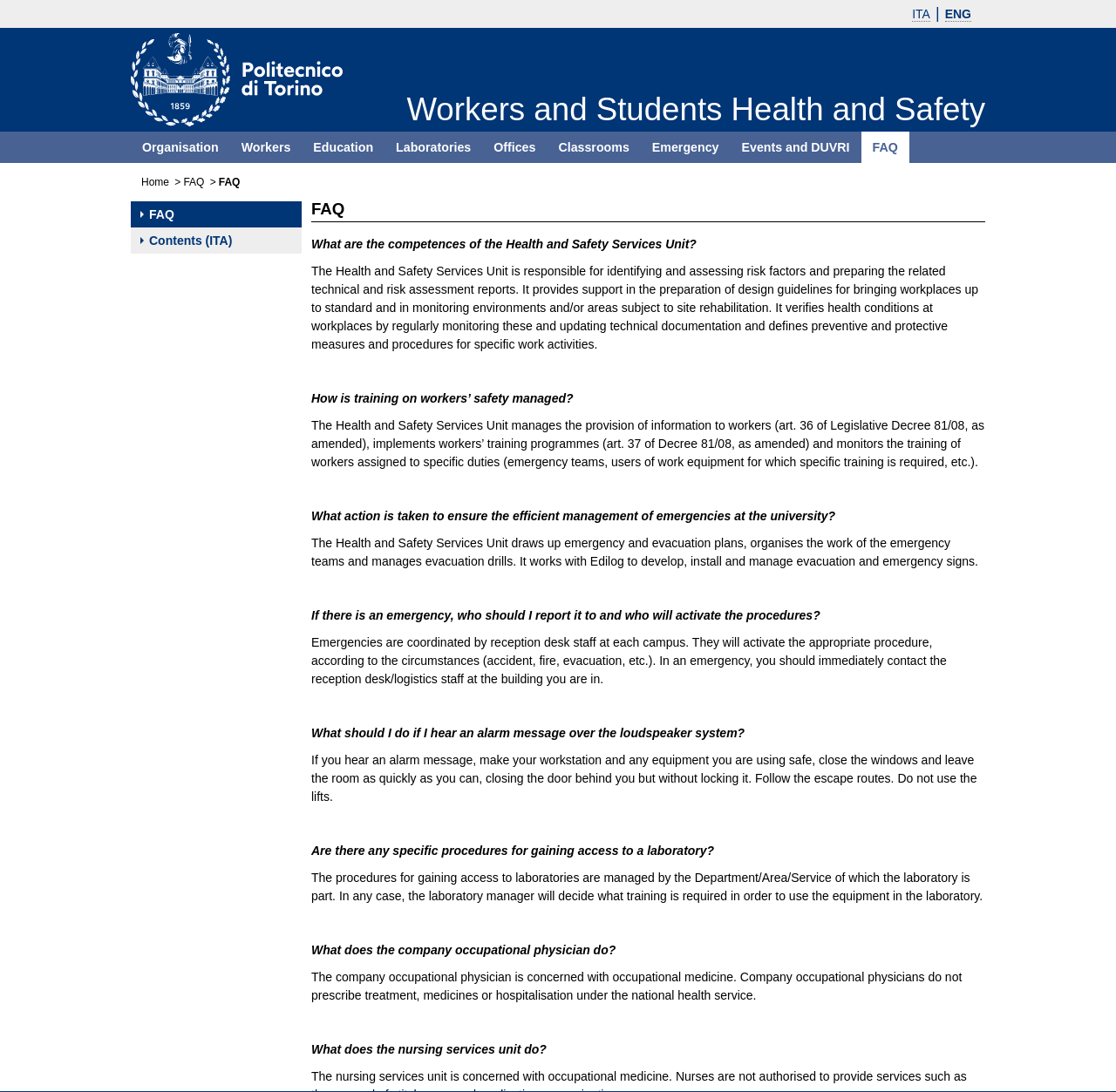Locate and provide the bounding box coordinates for the HTML element that matches this description: "FAQ".

[0.117, 0.184, 0.27, 0.208]